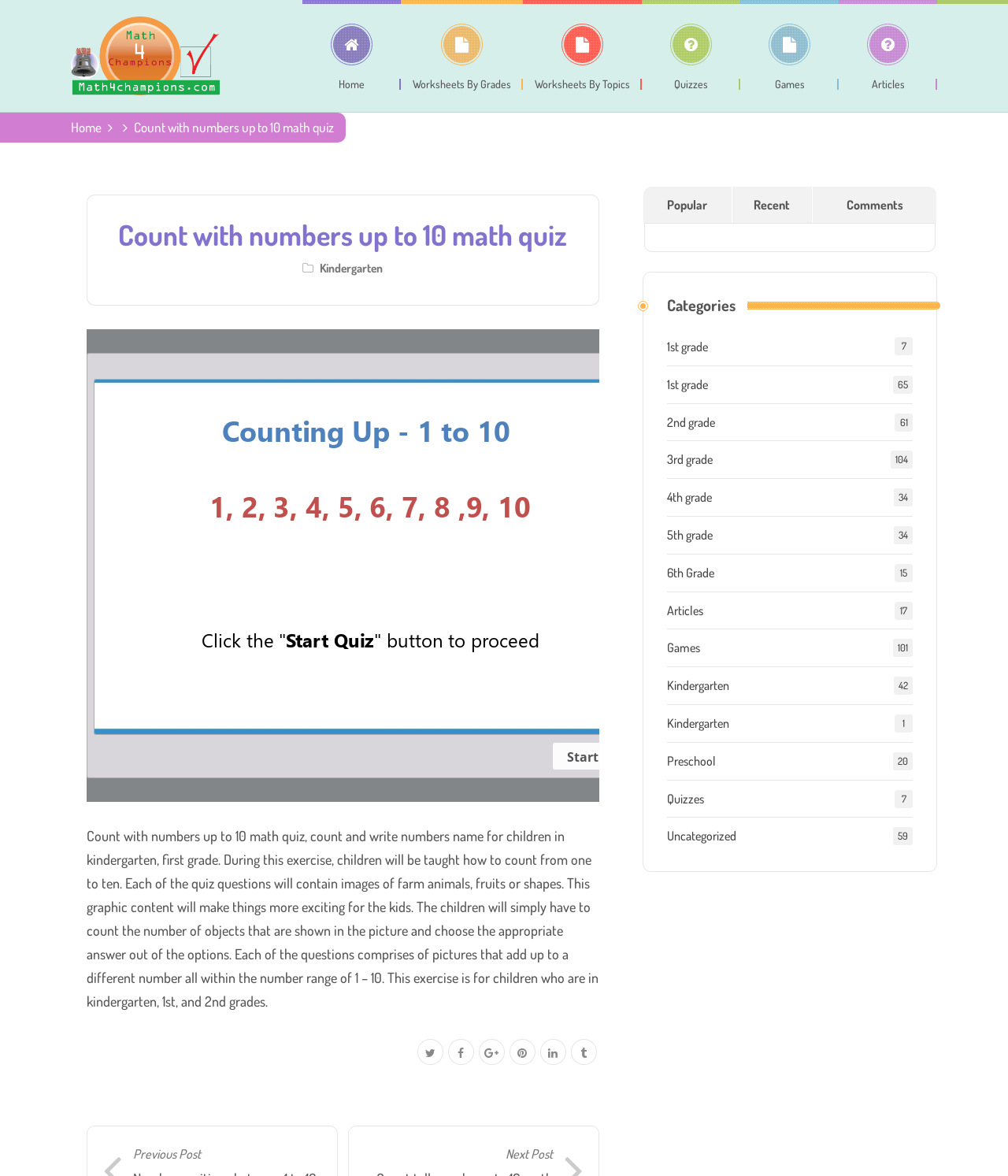Determine the bounding box coordinates of the region to click in order to accomplish the following instruction: "Learn more about Barbara Quinti". Provide the coordinates as four float numbers between 0 and 1, specifically [left, top, right, bottom].

None